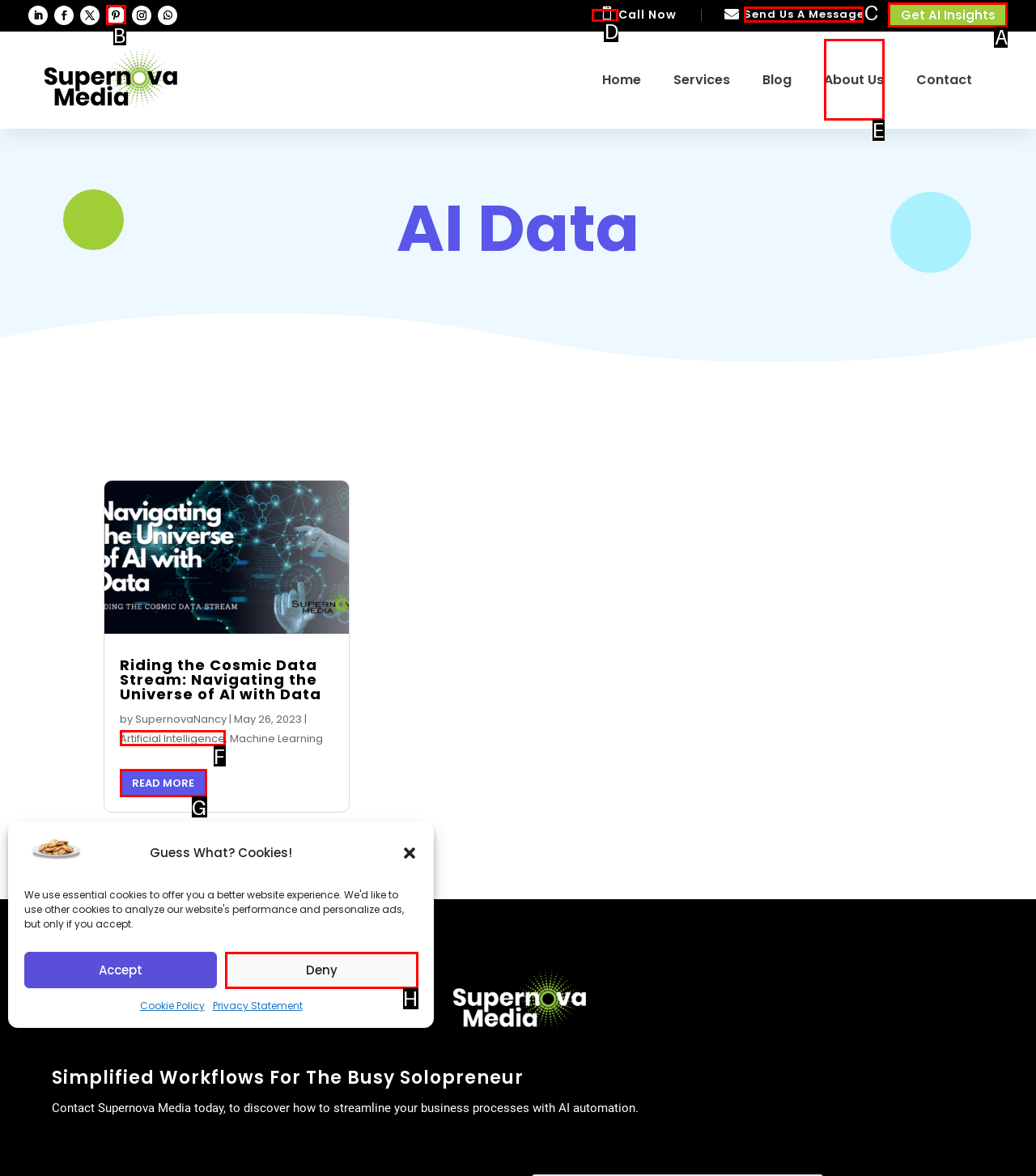Select the appropriate letter to fulfill the given instruction: Click the 'Send Us A Message' link
Provide the letter of the correct option directly.

C